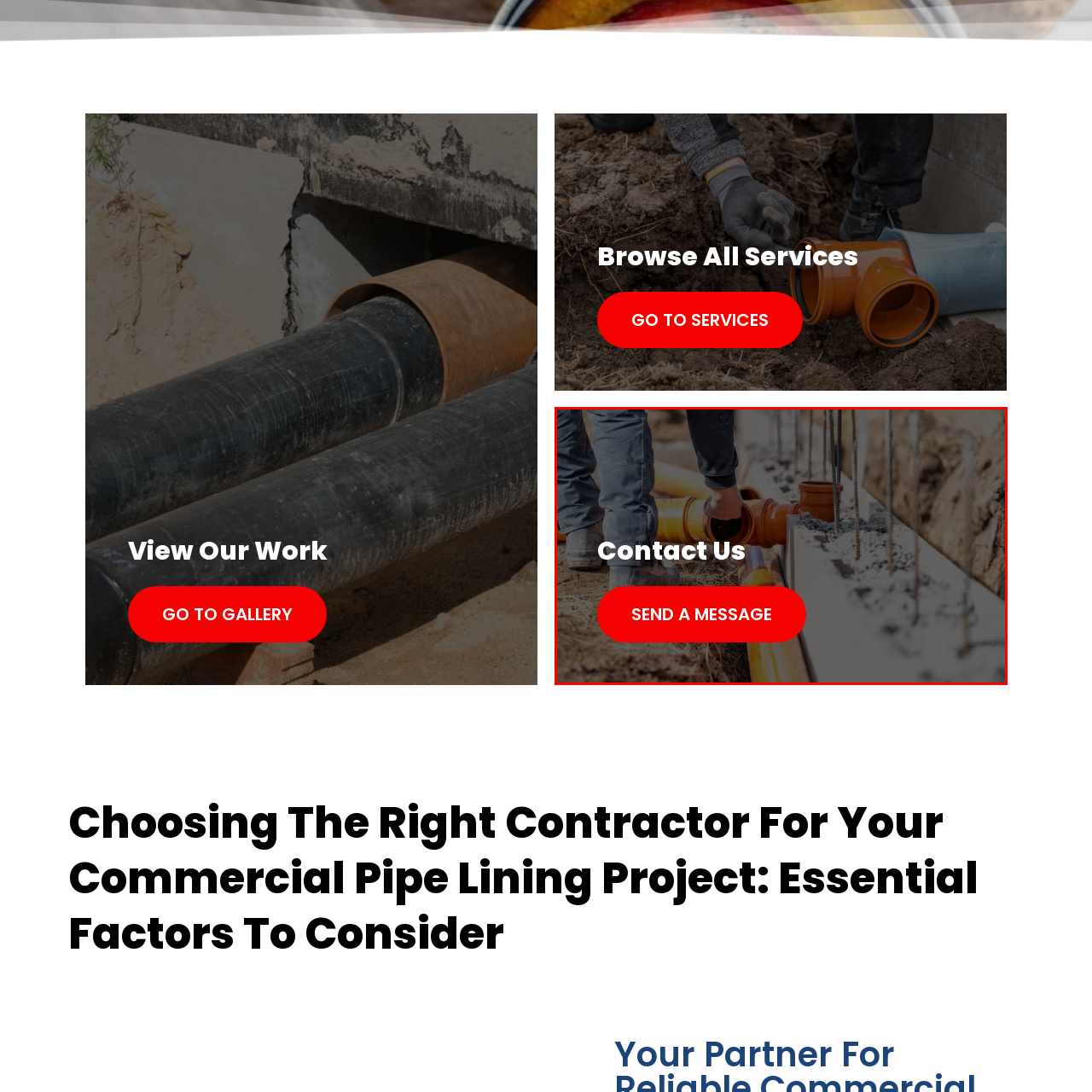Concentrate on the image highlighted by the red boundary and deliver a detailed answer to the following question, using the information from the image:
Is the construction site well-organized?

The image shows the worker surrounded by newly laid pipes and concrete structures, indicating a sense of organization and planning at the construction site, which suggests that the site is well-organized.